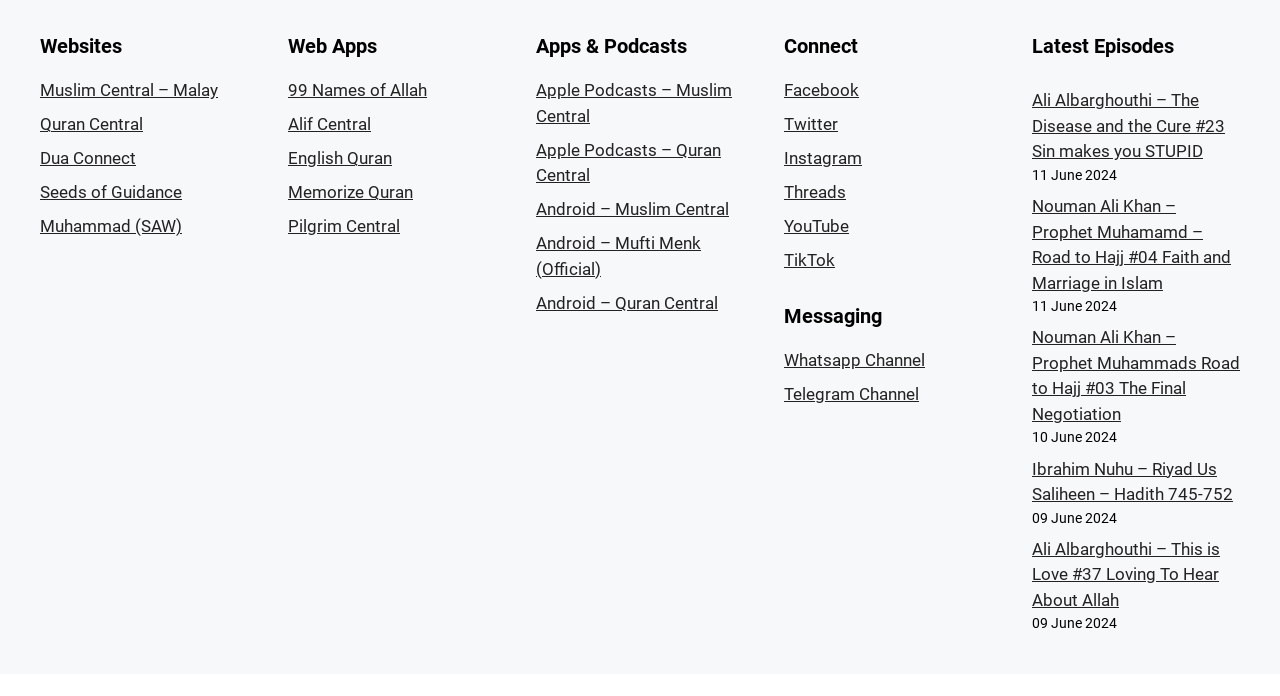Indicate the bounding box coordinates of the element that must be clicked to execute the instruction: "Visit 99 Names of Allah". The coordinates should be given as four float numbers between 0 and 1, i.e., [left, top, right, bottom].

[0.225, 0.115, 0.334, 0.144]